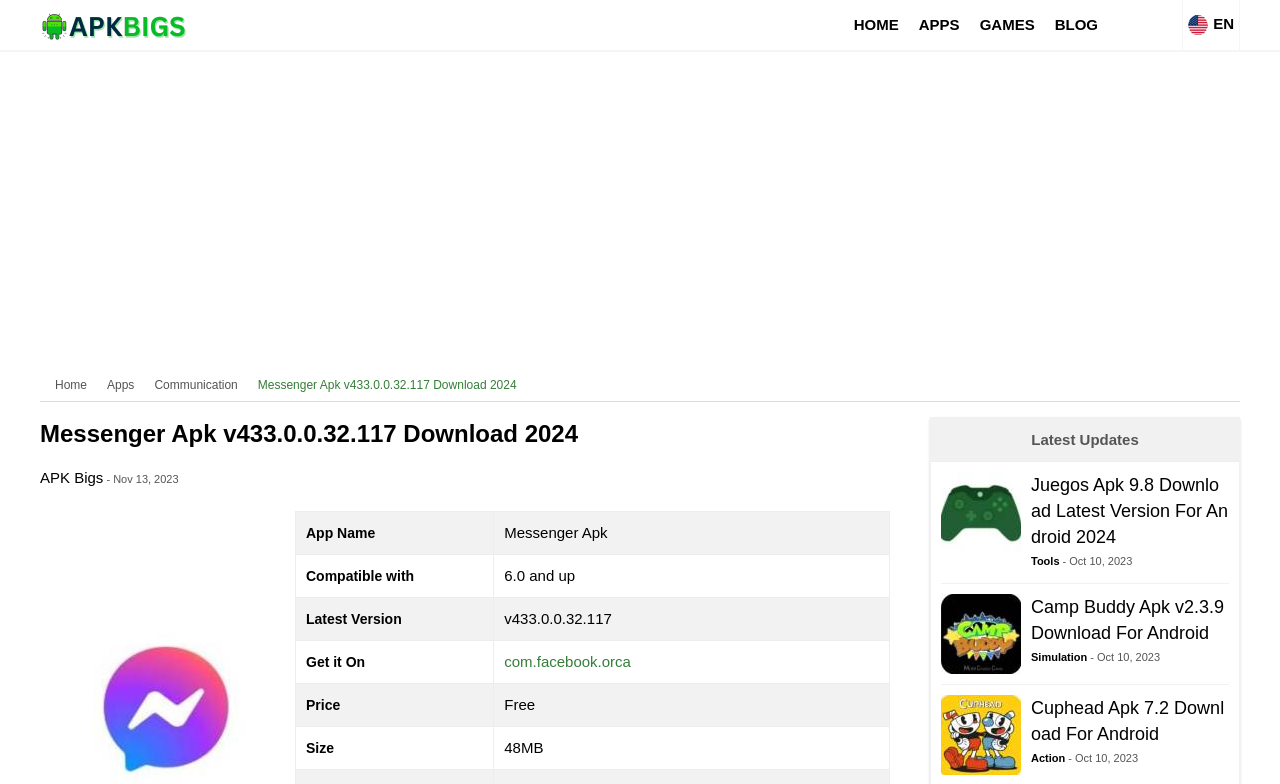What is the latest version of the APK?
Refer to the image and provide a detailed answer to the question.

The latest version of the APK can be found in the gridcell element with the text 'v433.0.0.32.117' which is under the rowheader element with the text 'Latest Version'.